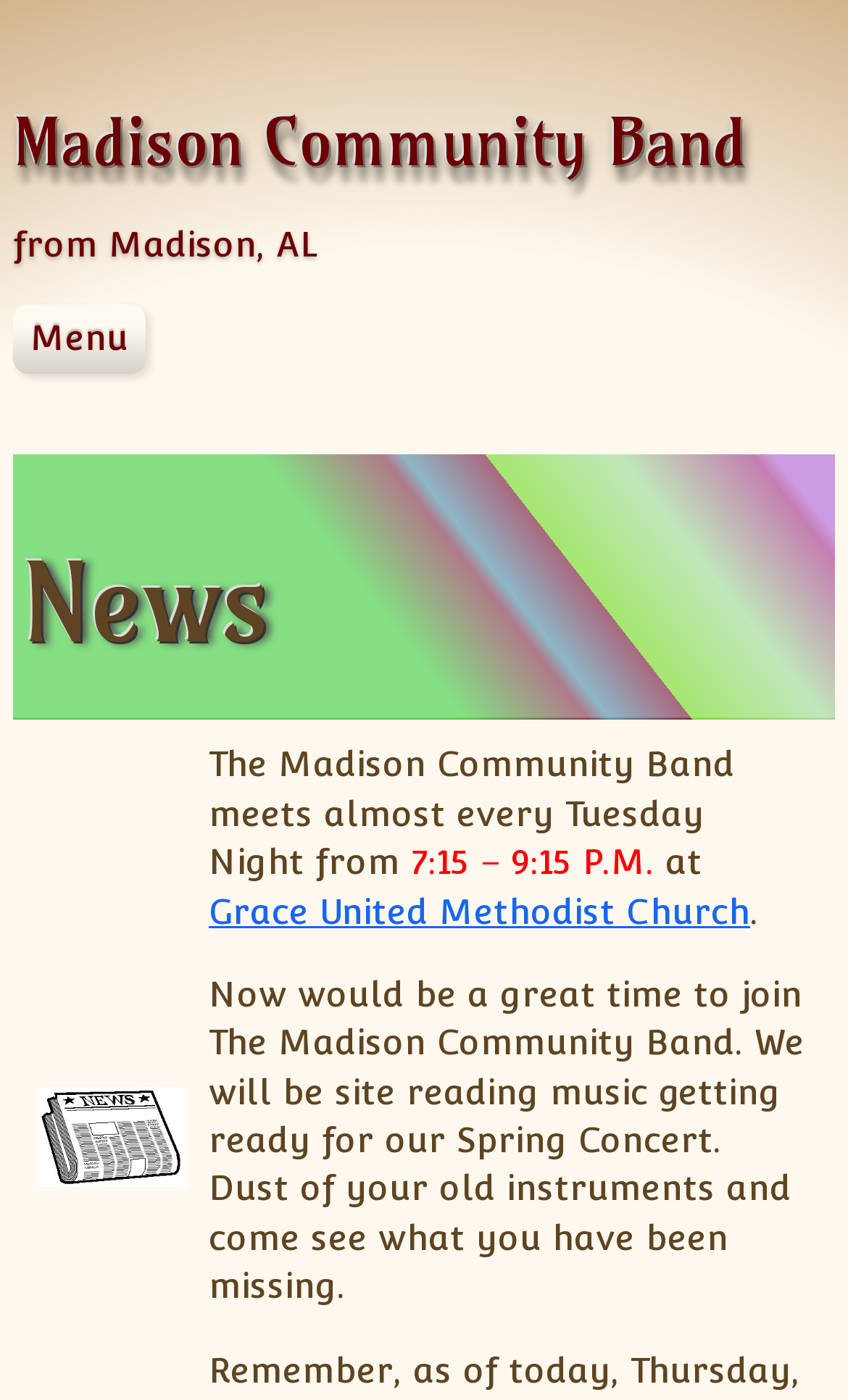Please identify the bounding box coordinates of the element's region that I should click in order to complete the following instruction: "Check the Menu checkbox". The bounding box coordinates consist of four float numbers between 0 and 1, i.e., [left, top, right, bottom].

[0.952, 0.218, 0.985, 0.238]